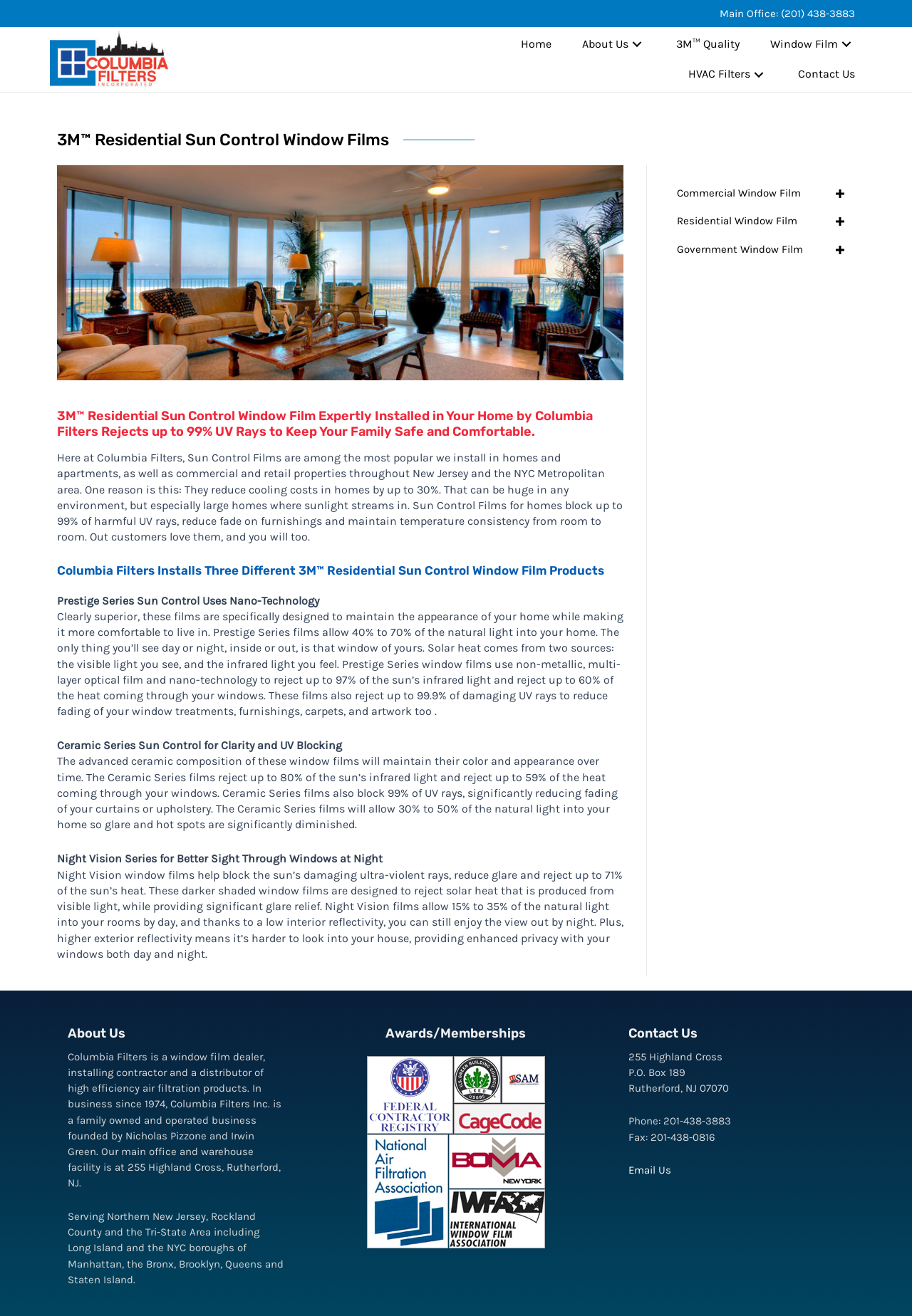Find the bounding box coordinates for the UI element that matches this description: "Home".

[0.563, 0.022, 0.612, 0.045]